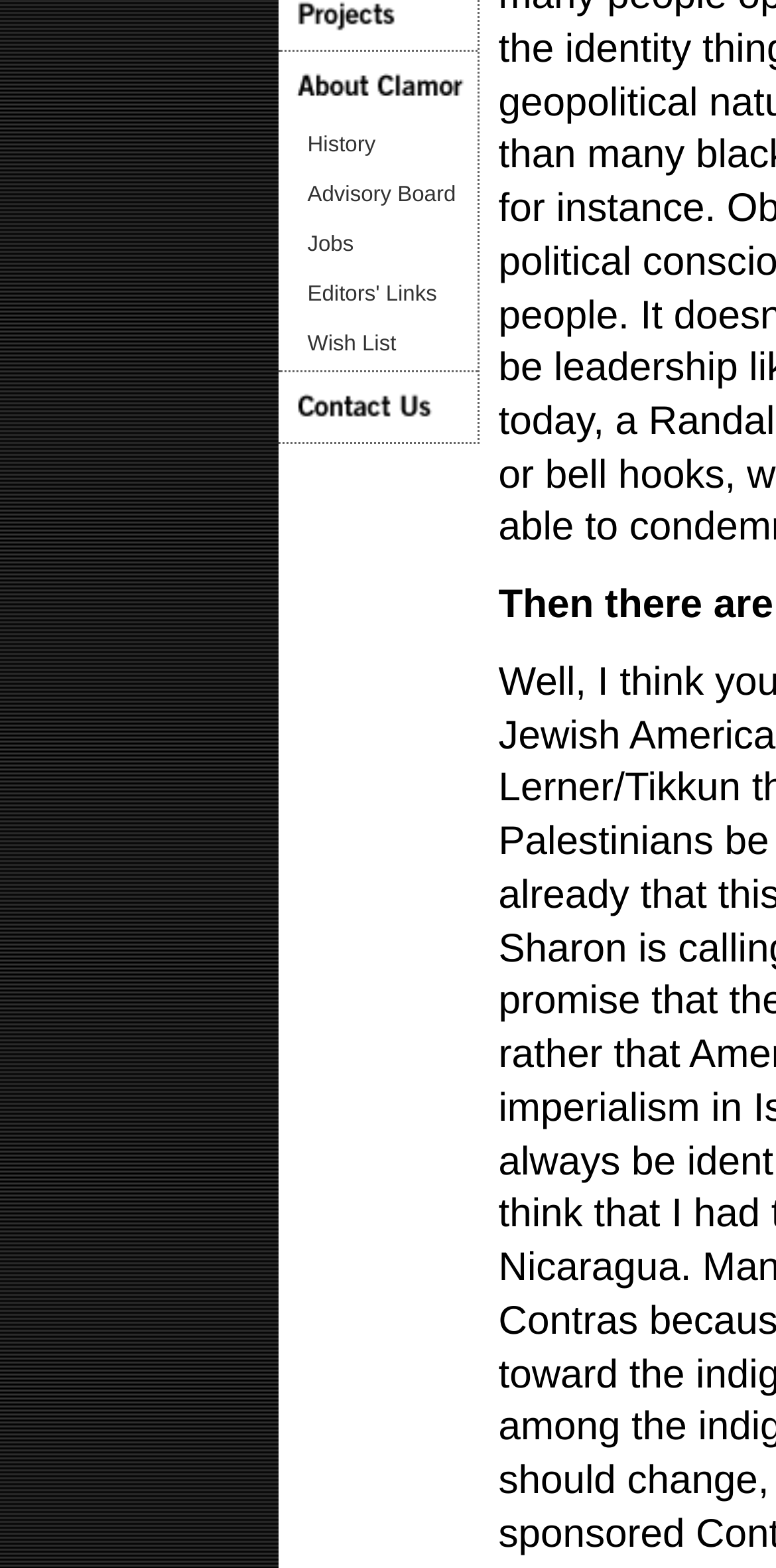Mark the bounding box of the element that matches the following description: "About Clamor".

[0.358, 0.032, 0.614, 0.077]